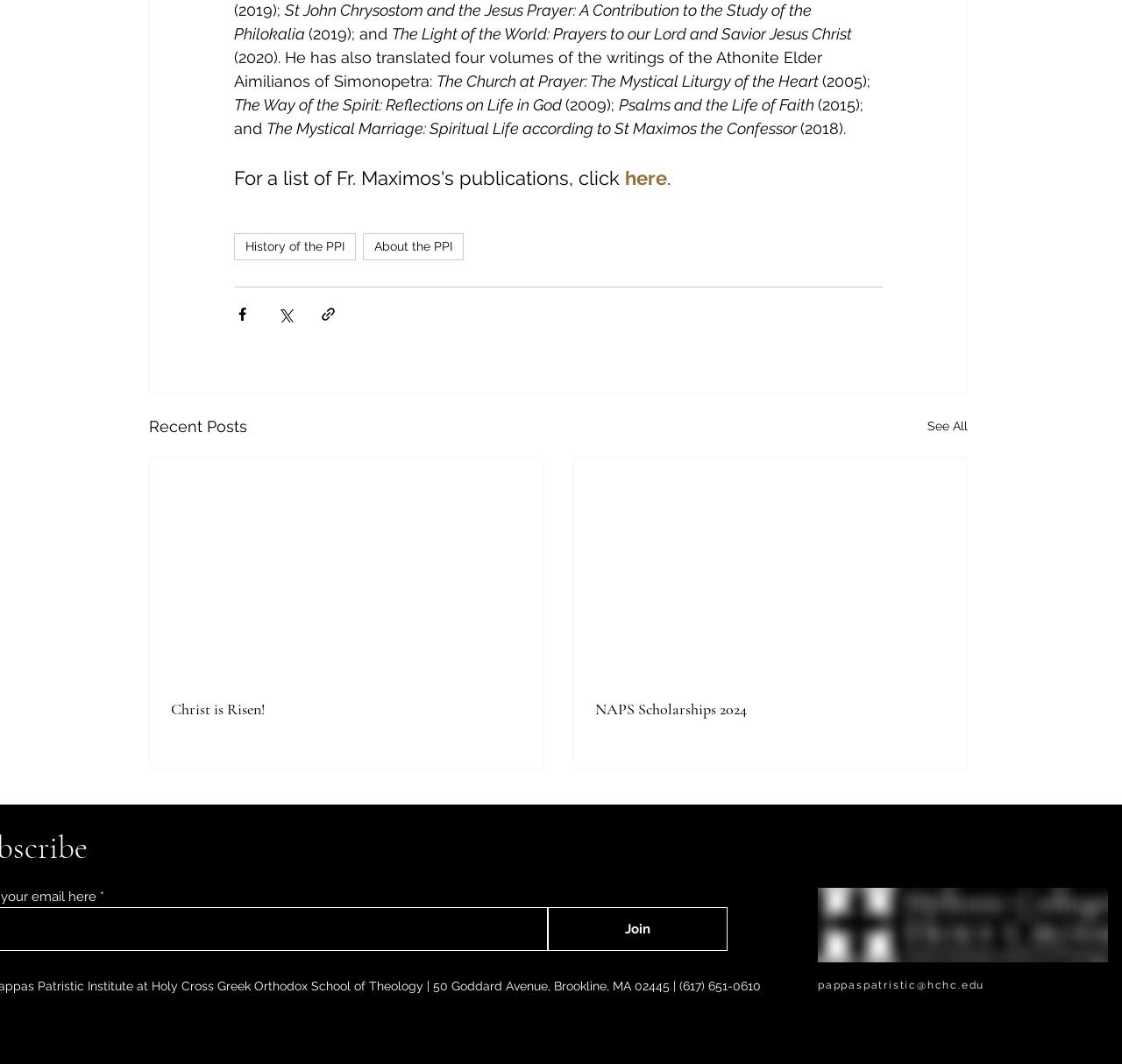Please identify the bounding box coordinates of the element that needs to be clicked to perform the following instruction: "Click on 'Join'".

[0.488, 0.853, 0.648, 0.894]